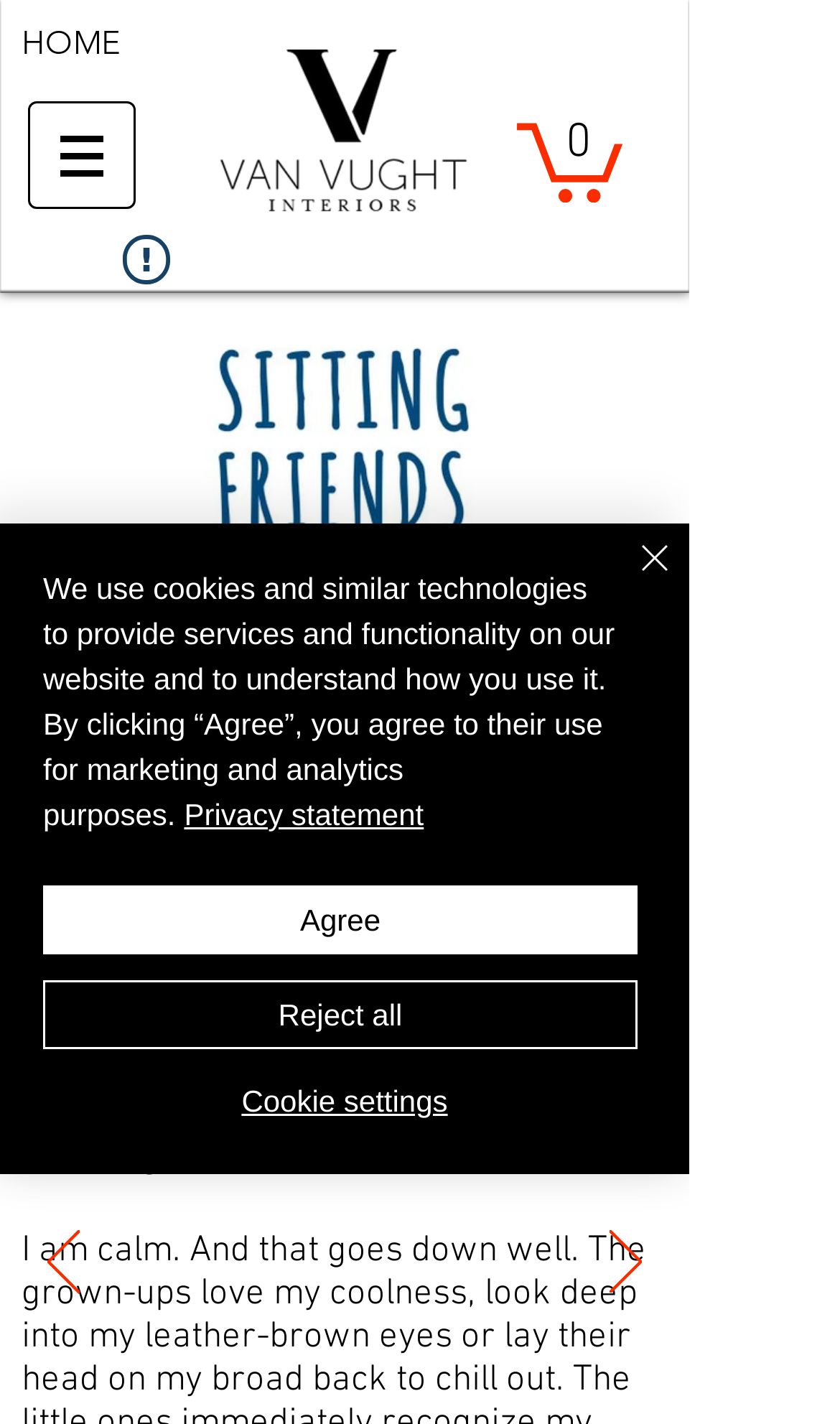Use a single word or phrase to answer the following:
How many images are there in the webpage?

11